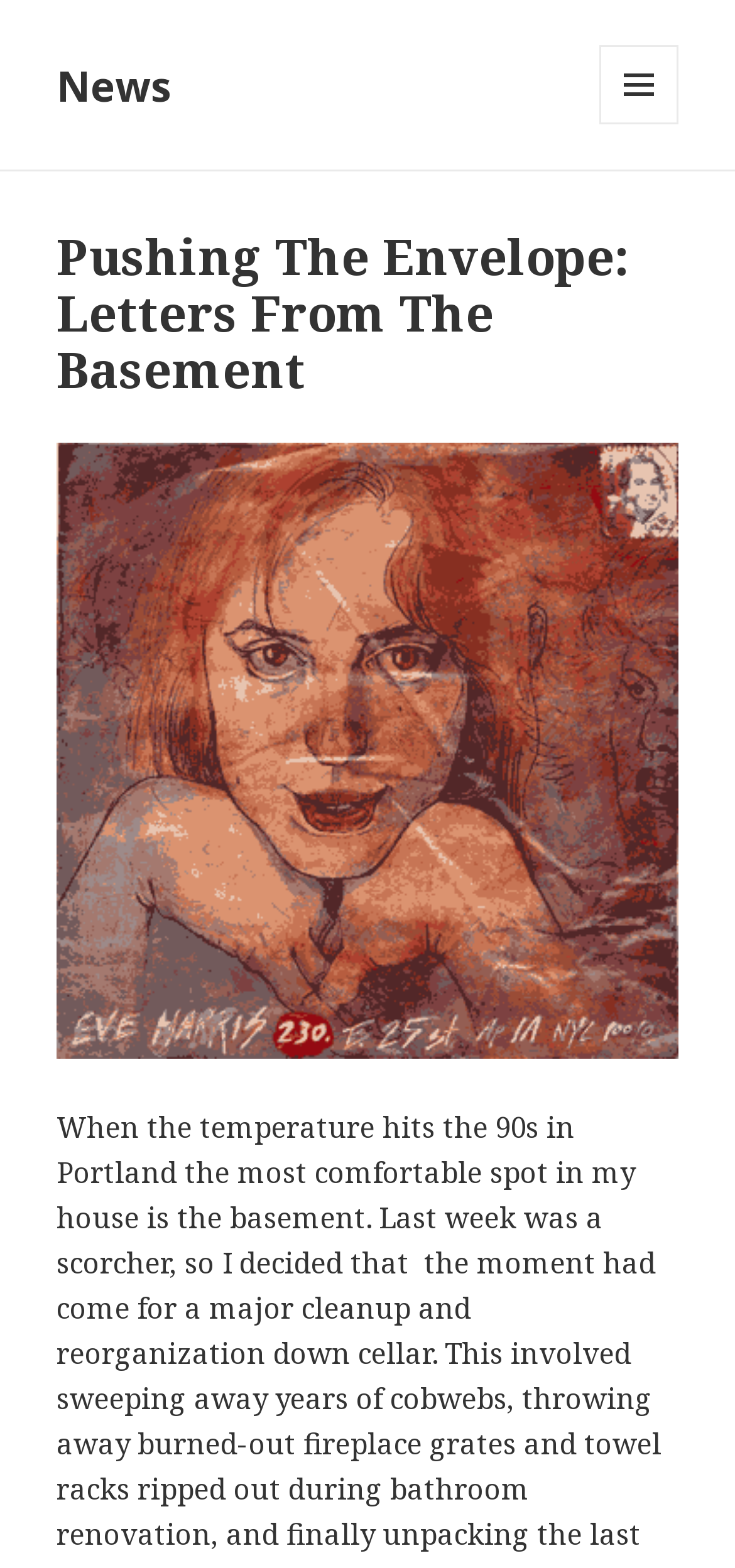Please determine the bounding box coordinates for the UI element described as: "Menu and widgets".

[0.815, 0.029, 0.923, 0.079]